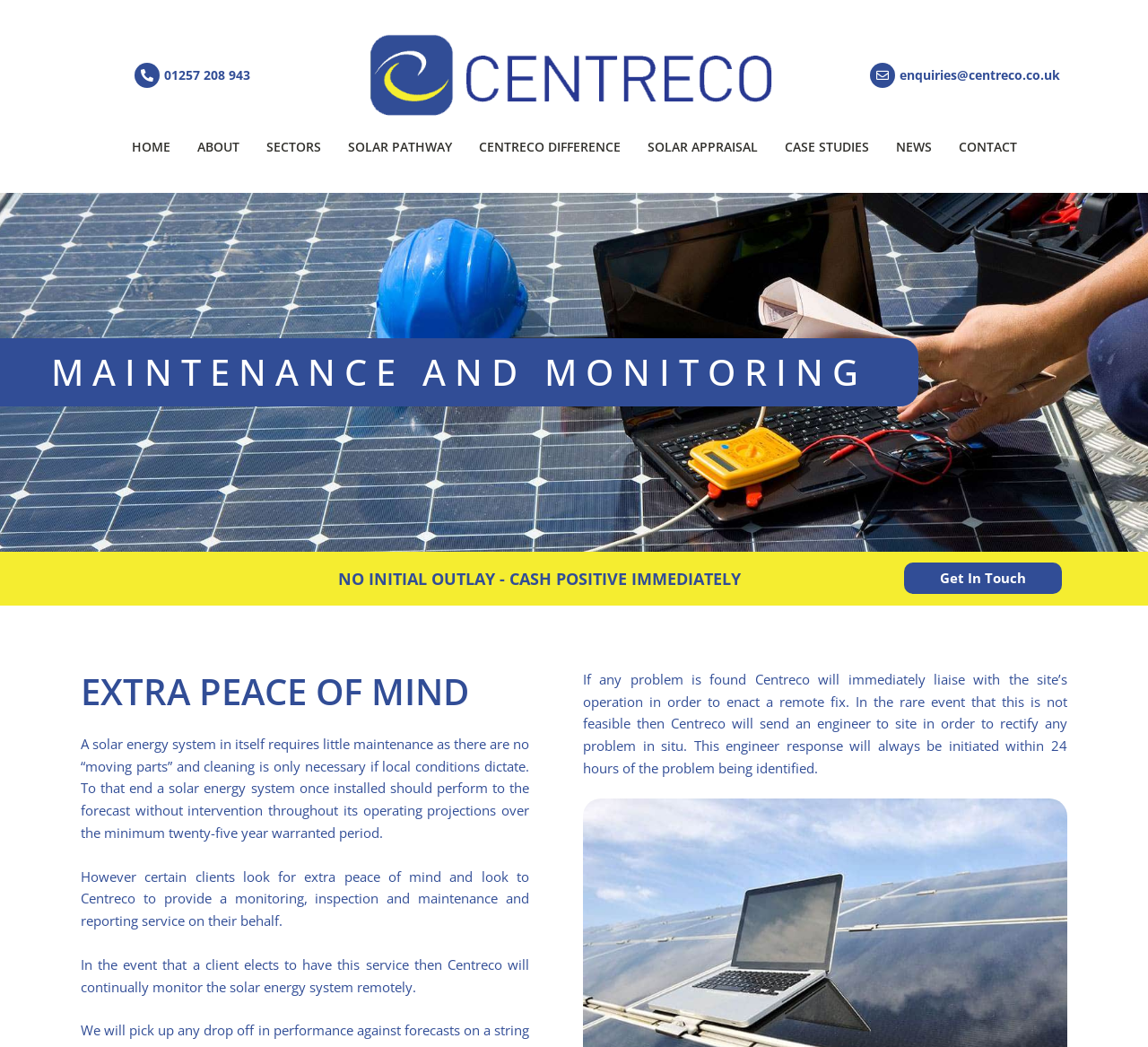Determine the bounding box coordinates of the section I need to click to execute the following instruction: "Click the 'CONTACT' link". Provide the coordinates as four float numbers between 0 and 1, i.e., [left, top, right, bottom].

[0.823, 0.121, 0.897, 0.16]